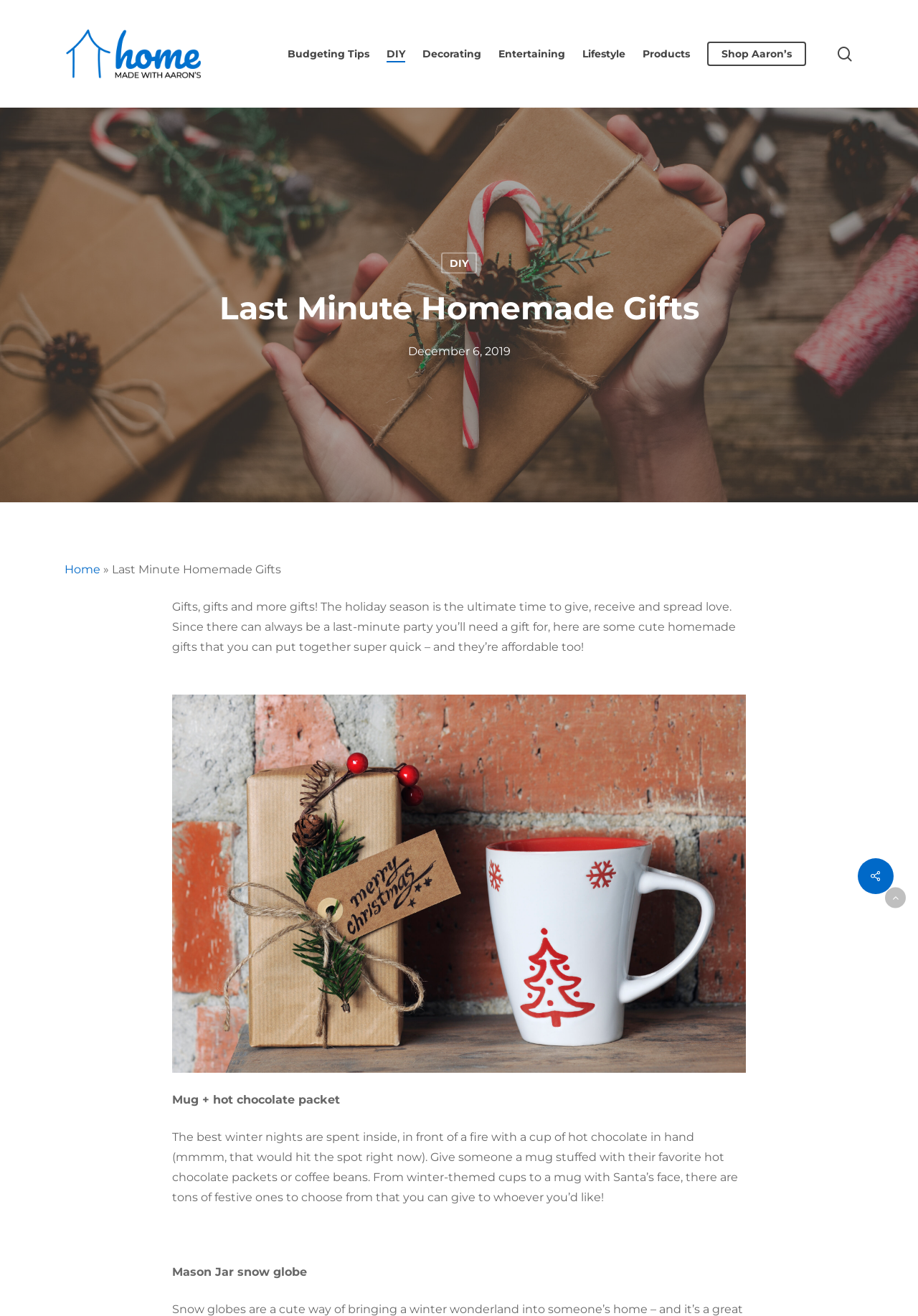Reply to the question with a single word or phrase:
What is the theme of the gifts mentioned?

Holiday